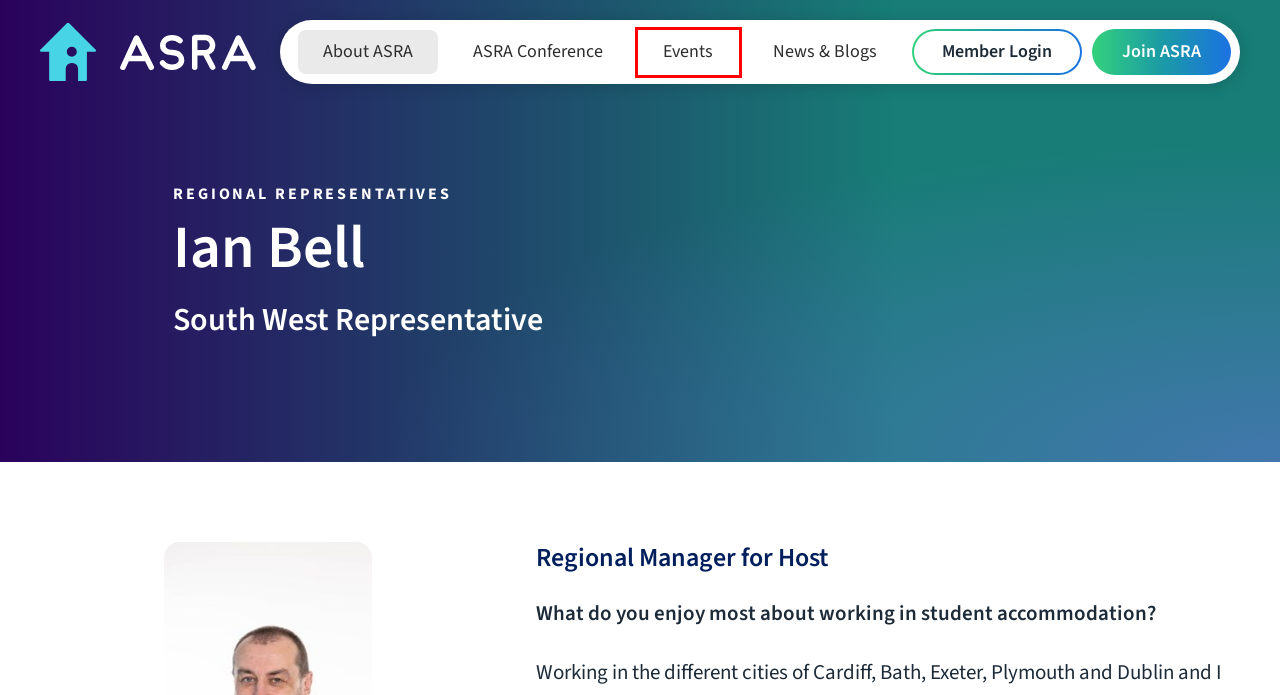Look at the screenshot of a webpage where a red bounding box surrounds a UI element. Your task is to select the best-matching webpage description for the new webpage after you click the element within the bounding box. The available options are:
A. Contact ASRA - ASRA
B. Cookies Policy - ASRA
C. News & Blogs - ASRA
D. Privacy Policy - ASRA
E. Events - ASRA
F. Home :: BinaryFold4
G. About us - ASRA
H. ASRA Conference - ASRA

E